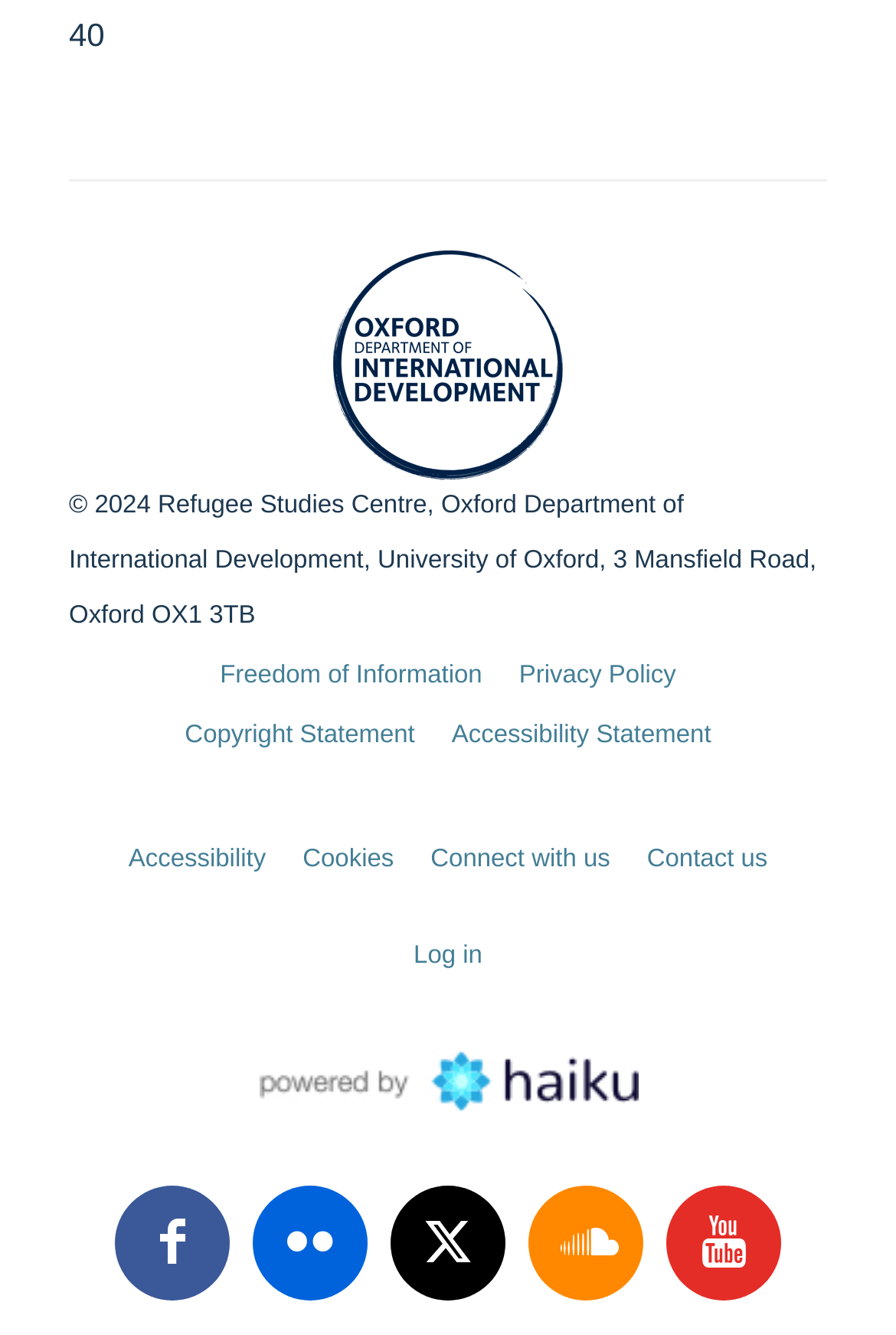Please respond to the question using a single word or phrase:
How many social media links are present at the bottom of the page?

4